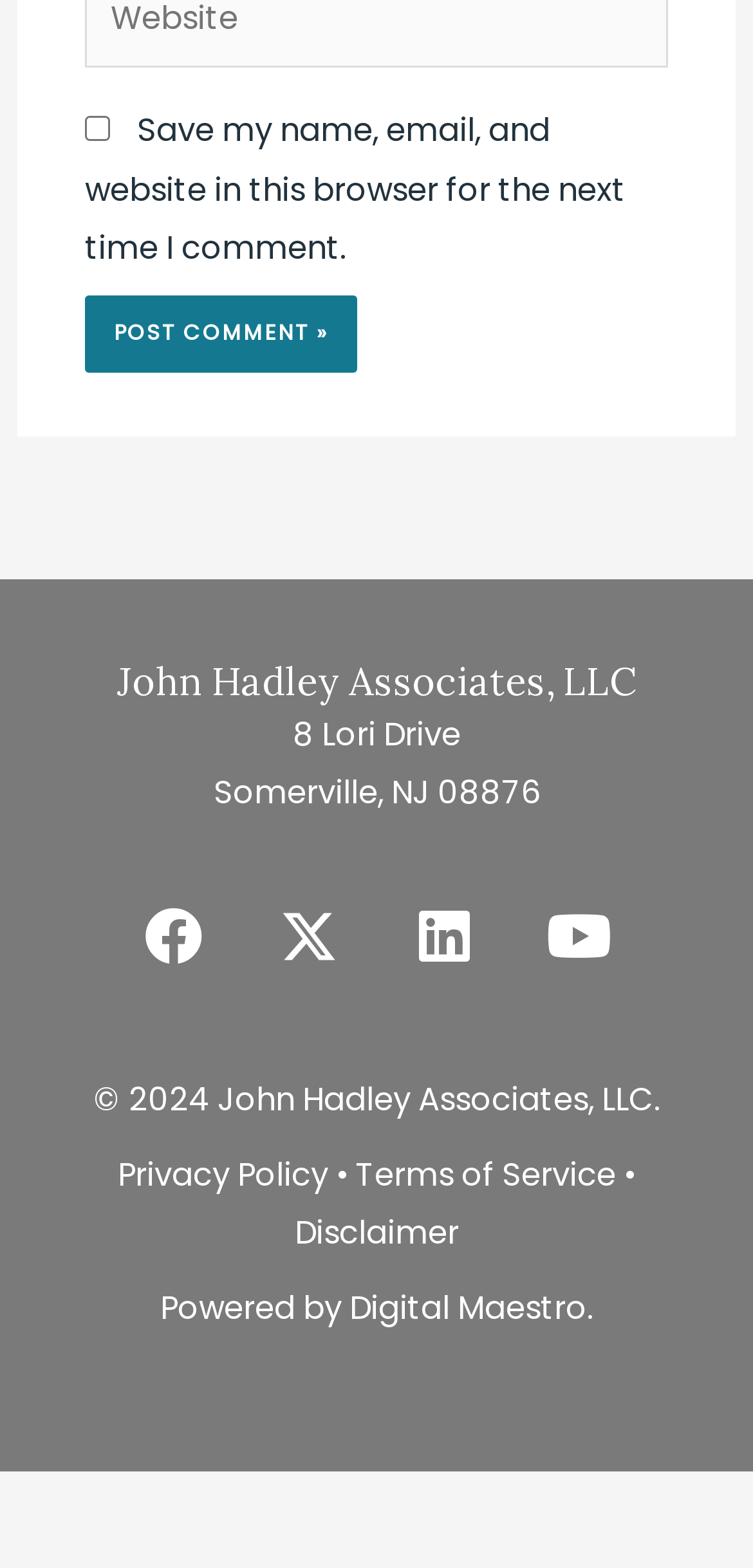What is the copyright year?
Using the visual information from the image, give a one-word or short-phrase answer.

2024